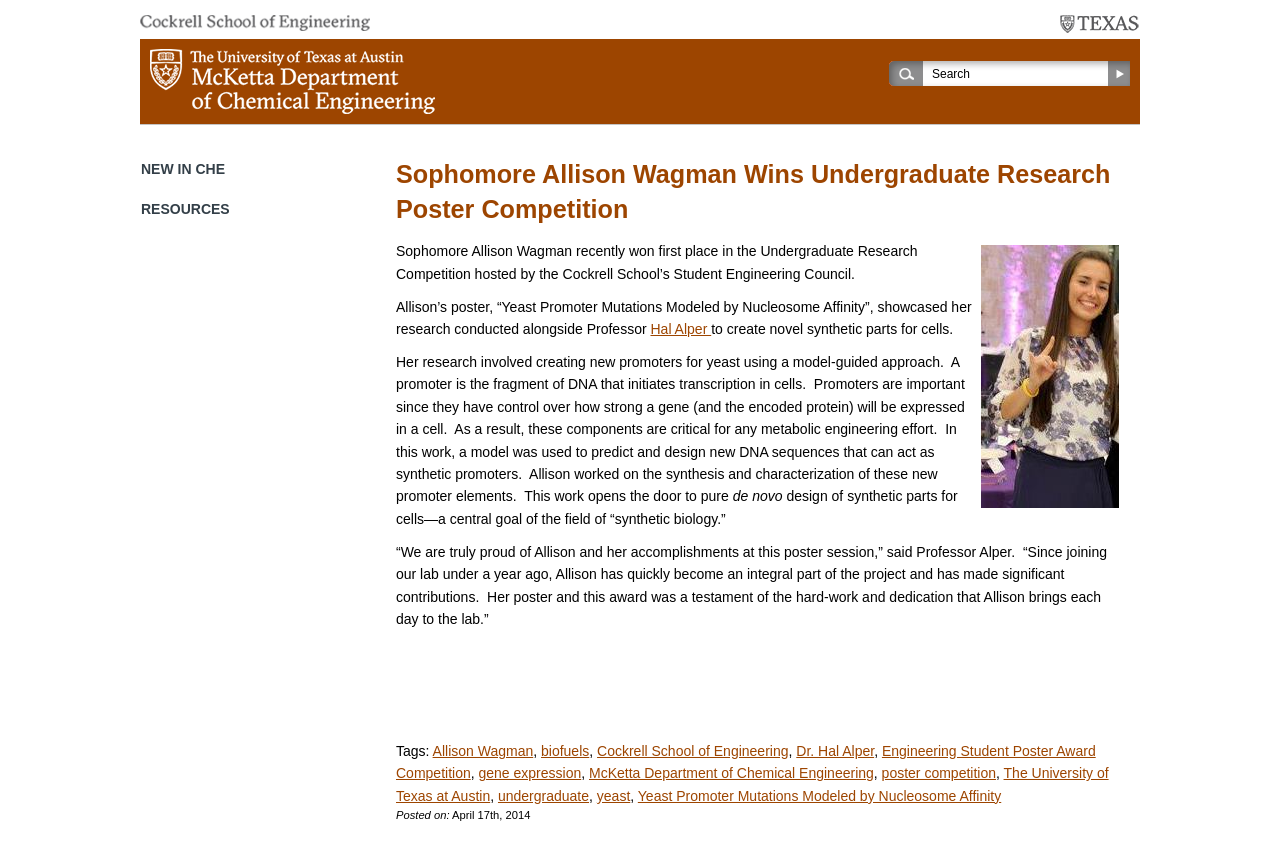Return the bounding box coordinates of the UI element that corresponds to this description: "parent_node: Search: value="Search"". The coordinates must be given as four float numbers in the range of 0 and 1, [left, top, right, bottom].

[0.866, 0.072, 0.883, 0.101]